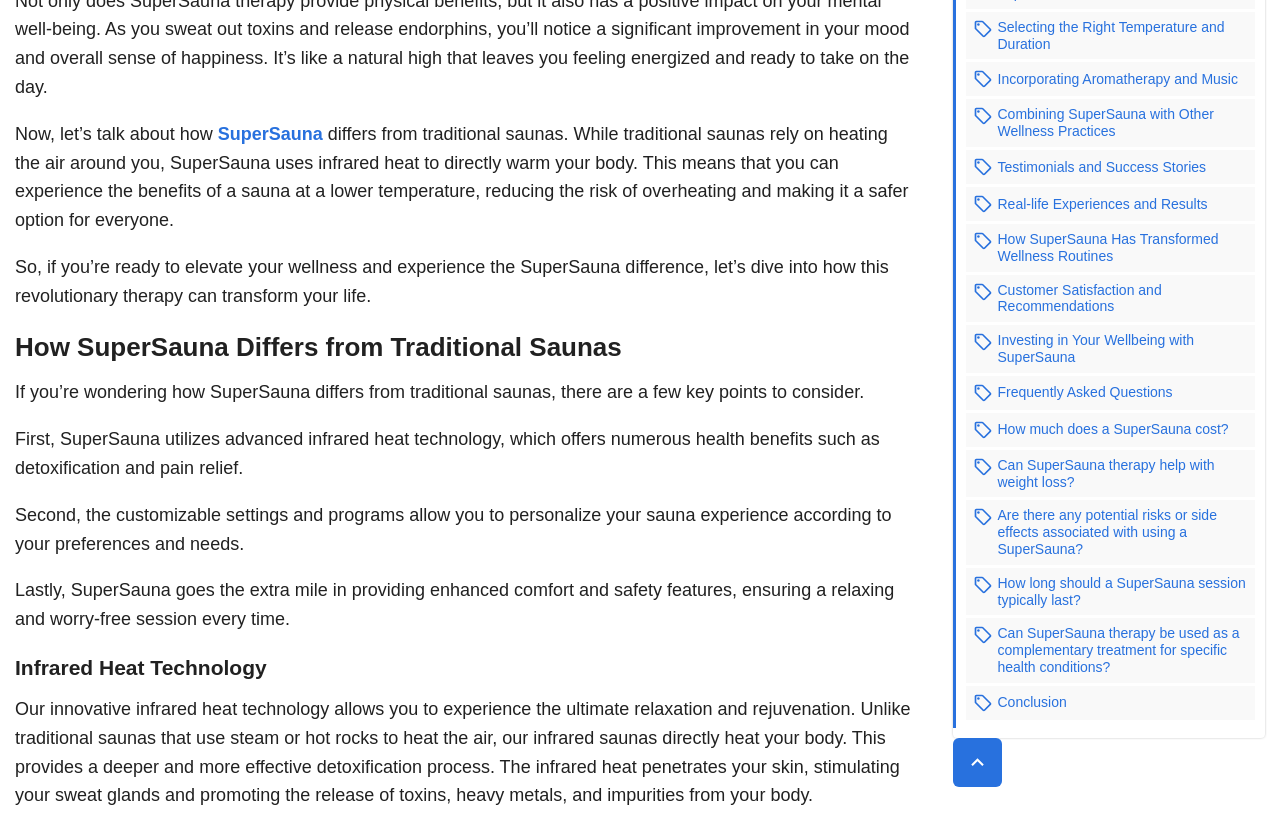What is the purpose of the infrared heat in SuperSauna?
Look at the image and answer with only one word or phrase.

To stimulate sweat glands